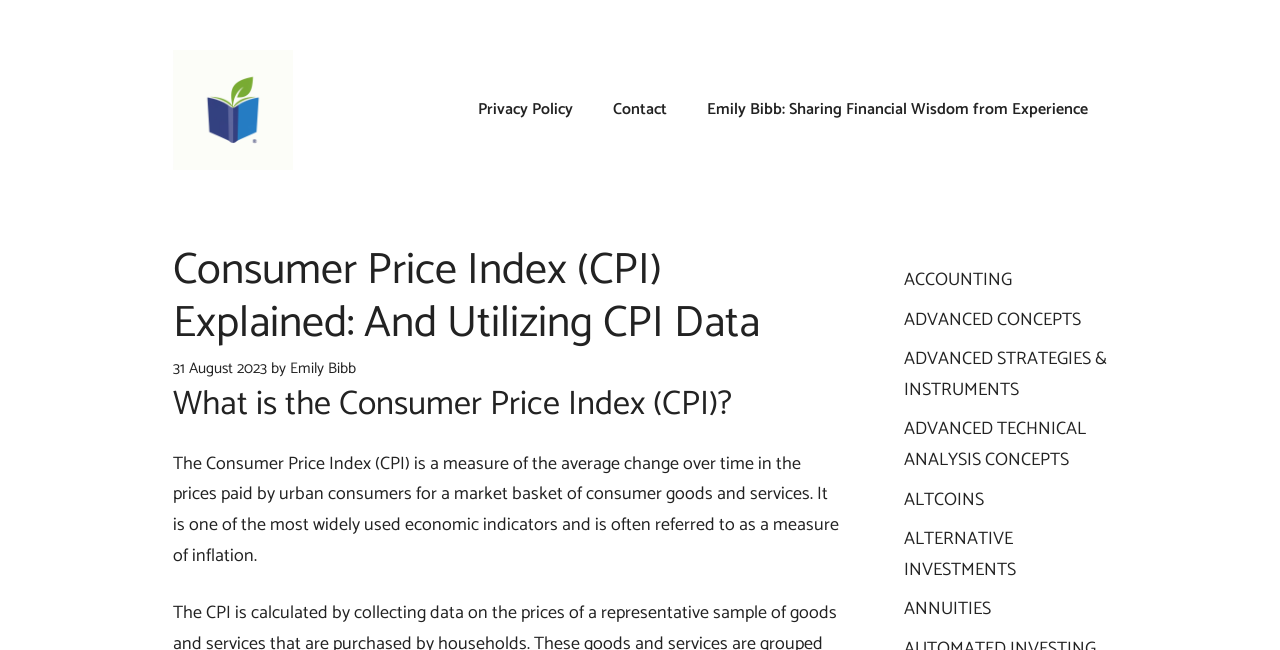What type of data is collected to calculate the CPI? From the image, respond with a single word or brief phrase.

Prices of a representative sample